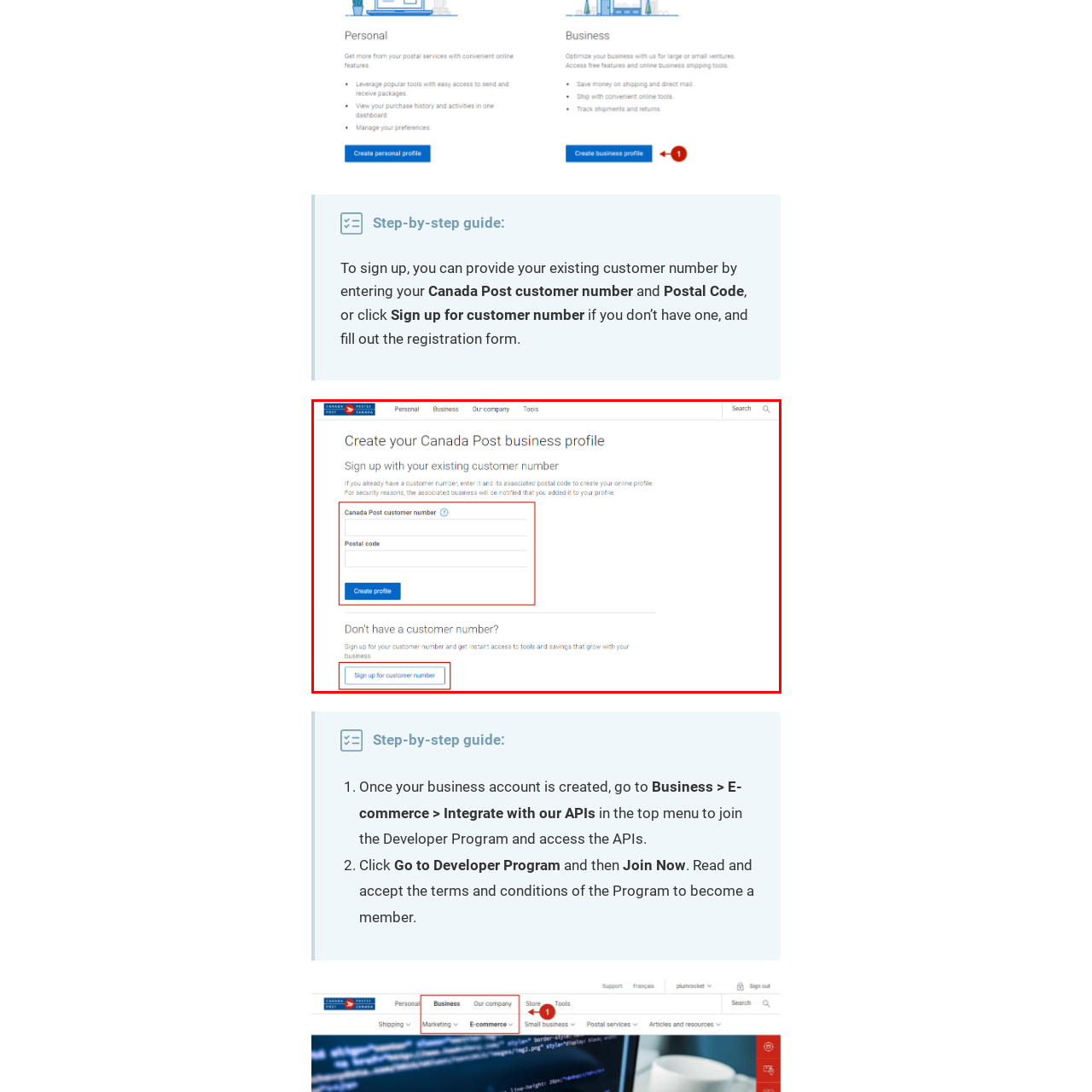What is required to sign up for a customer number?
Focus on the content inside the red bounding box and offer a detailed explanation.

The caption does not provide specific information on what is required to sign up for a customer number, it only mentions the option to 'Sign up for customer number' for users who do not have one.